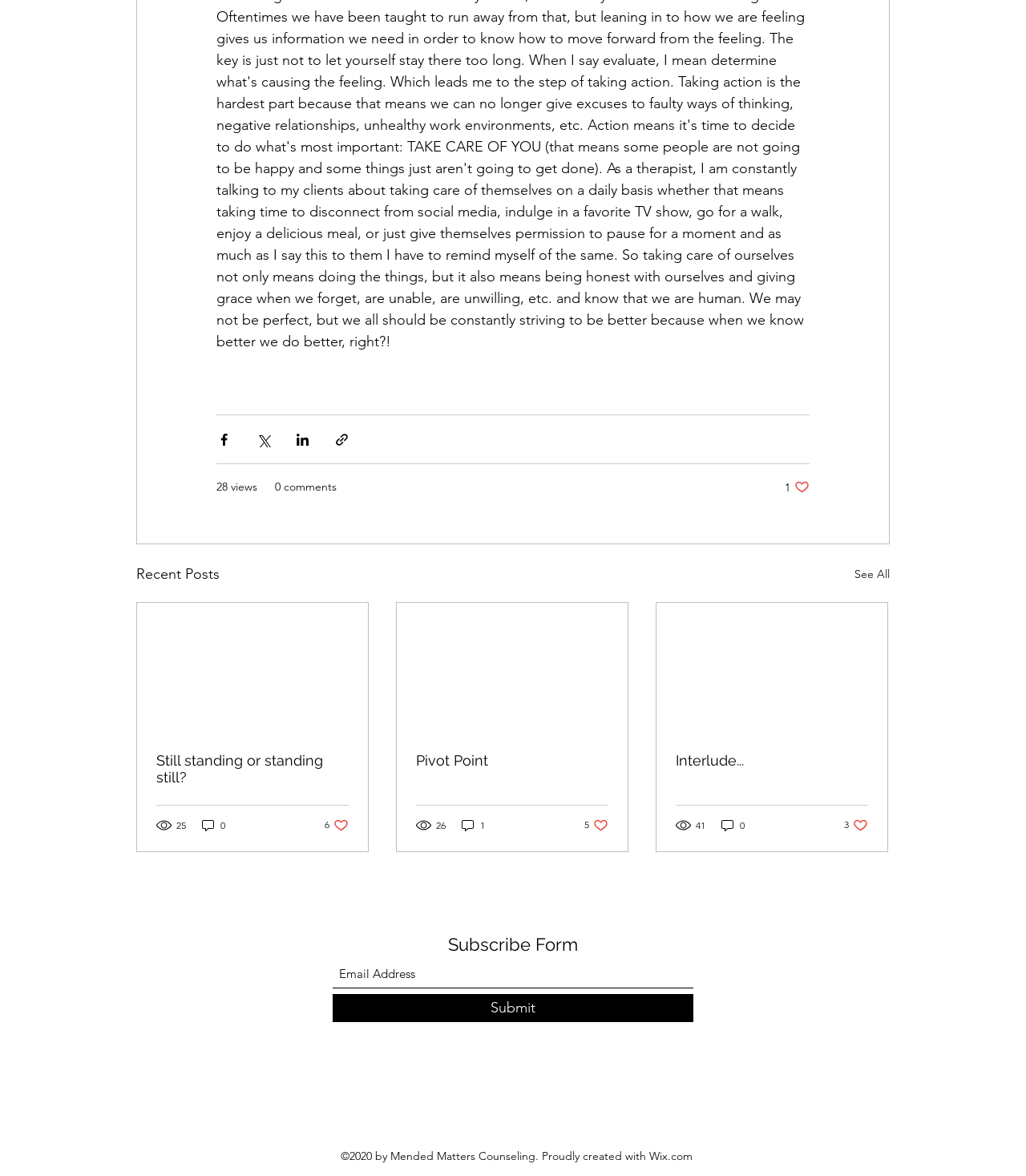What is the function of the 'Subscribe Form'?
Provide a detailed answer to the question using information from the image.

The 'Subscribe Form' is a section that contains a textbox for email addresses and a 'Submit' button. Its function is to allow users to subscribe to a newsletter or mailing list by providing their email addresses.